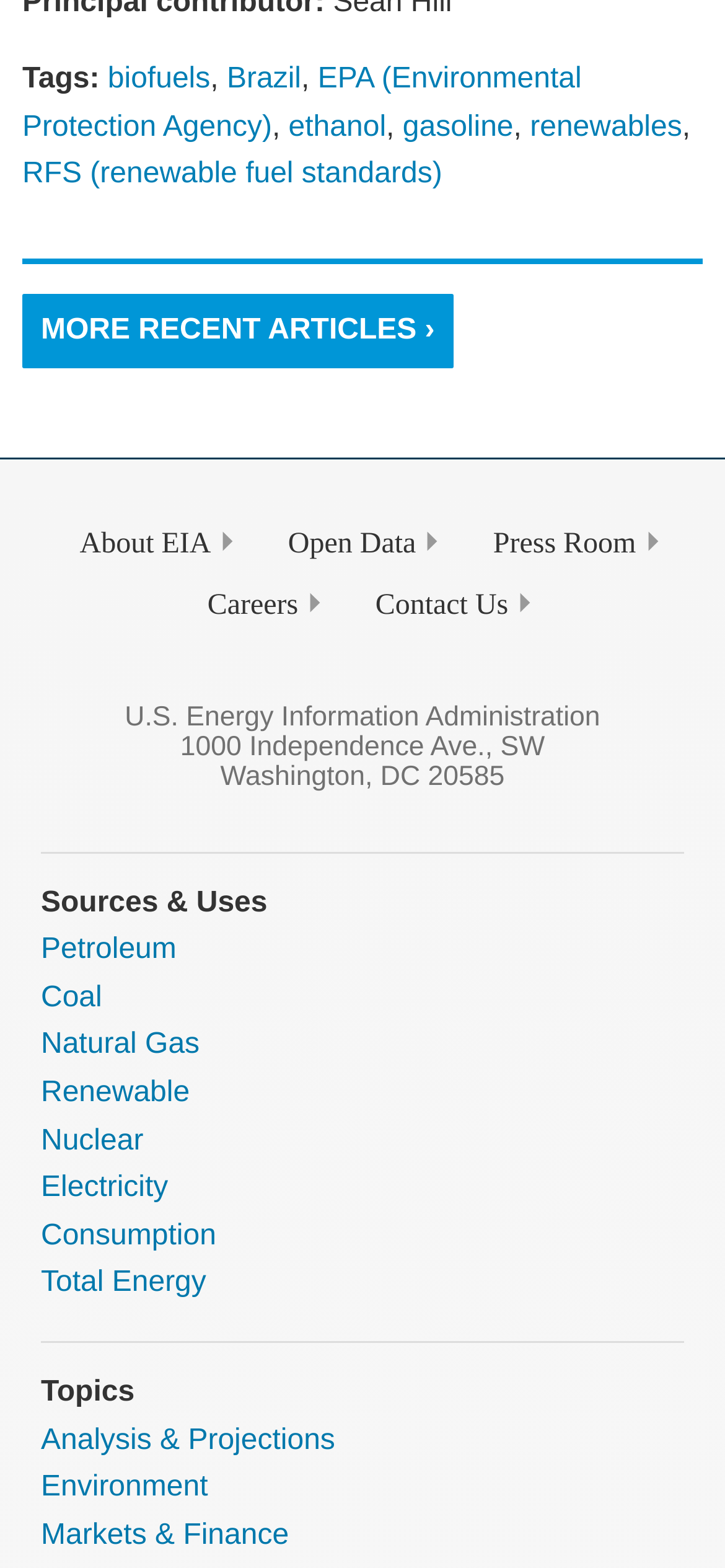Please provide a one-word or phrase answer to the question: 
How many links are there under 'Topics'?

3